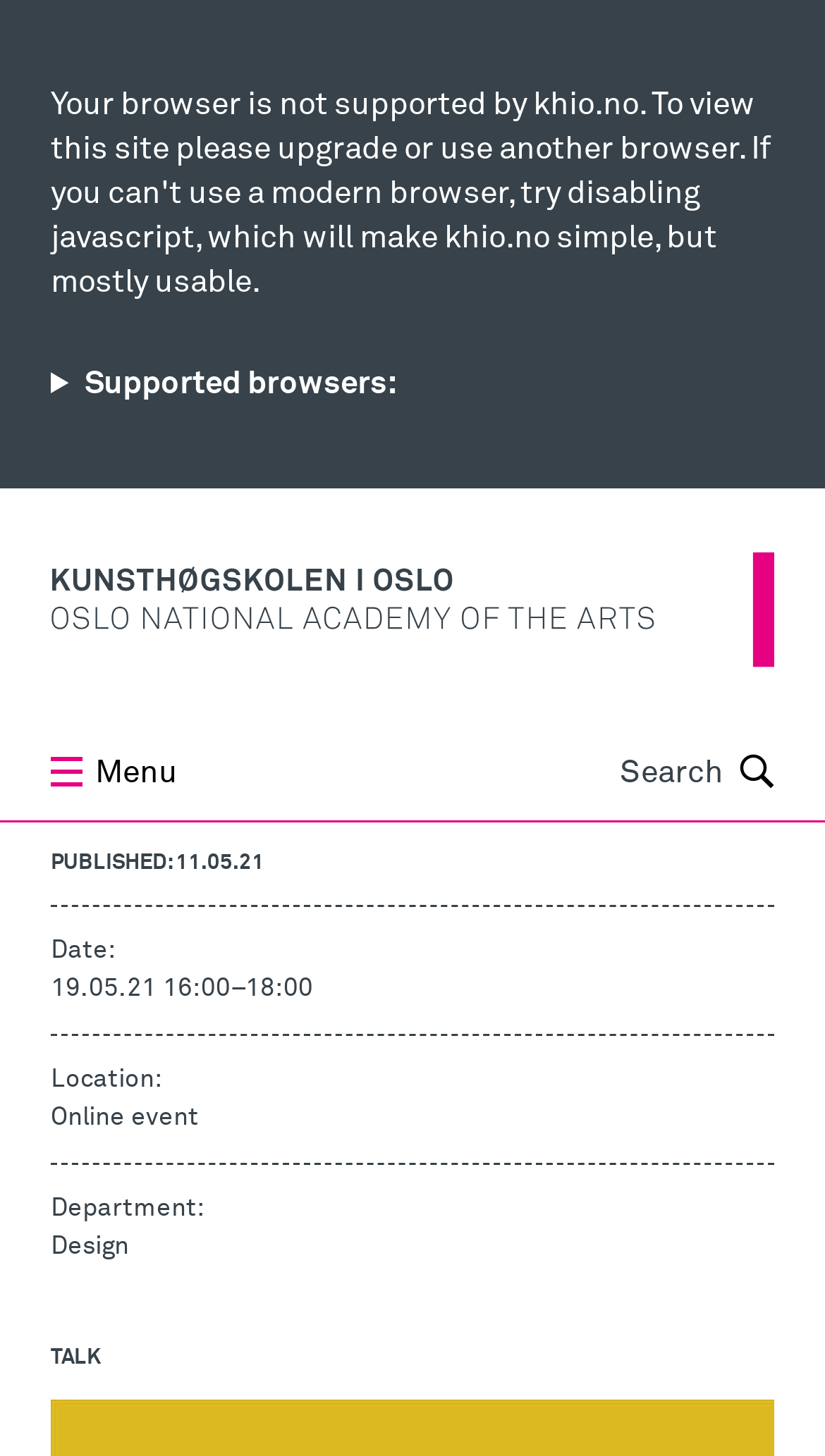Locate the bounding box coordinates of the UI element described by: "parent_node: Search name="query" placeholder="Search term"". The bounding box coordinates should consist of four float numbers between 0 and 1, i.e., [left, top, right, bottom].

[0.531, 0.511, 0.938, 0.55]